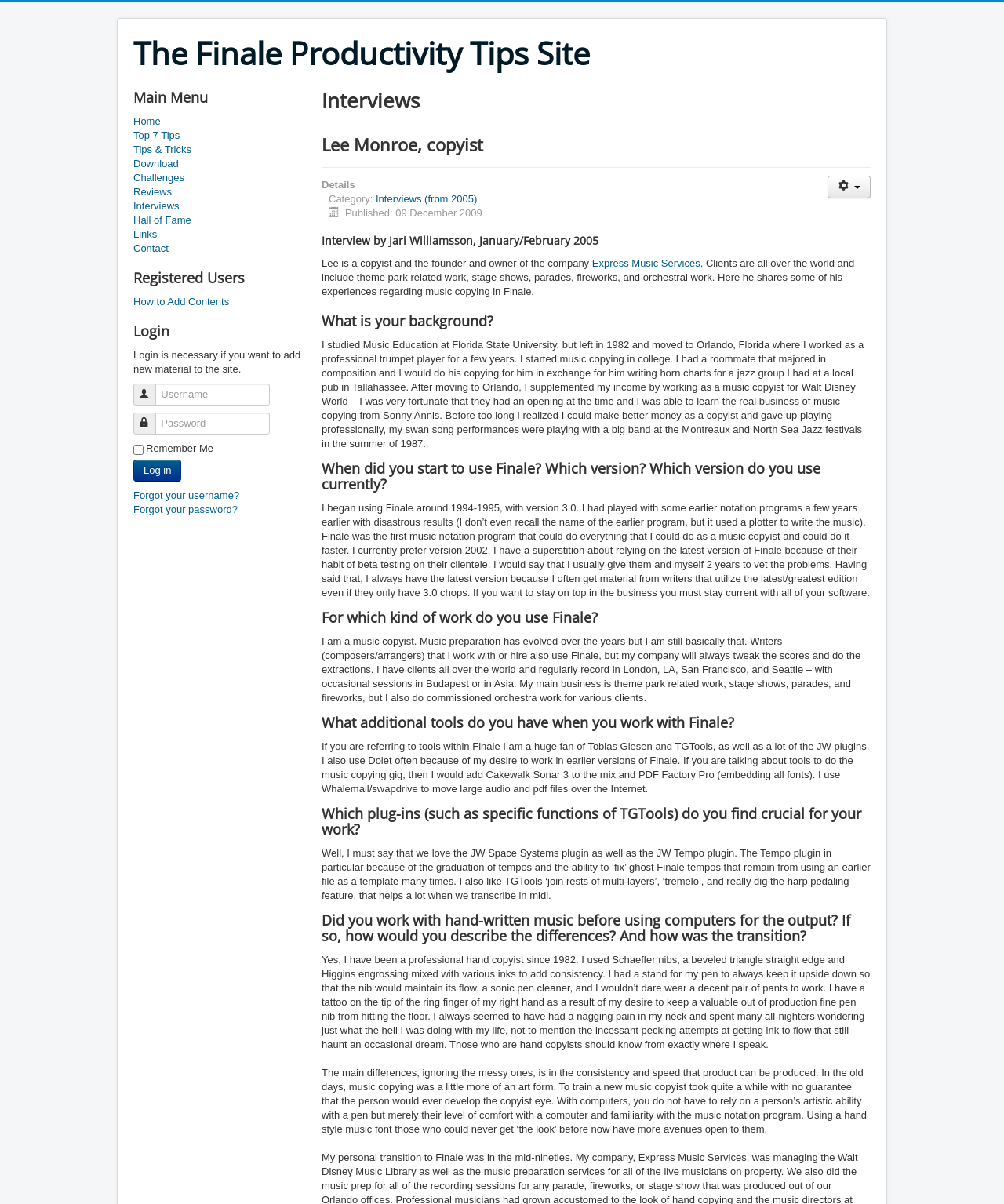Highlight the bounding box coordinates of the element that should be clicked to carry out the following instruction: "Click the 'Top 7 Tips' link". The coordinates must be given as four float numbers ranging from 0 to 1, i.e., [left, top, right, bottom].

[0.133, 0.107, 0.305, 0.119]